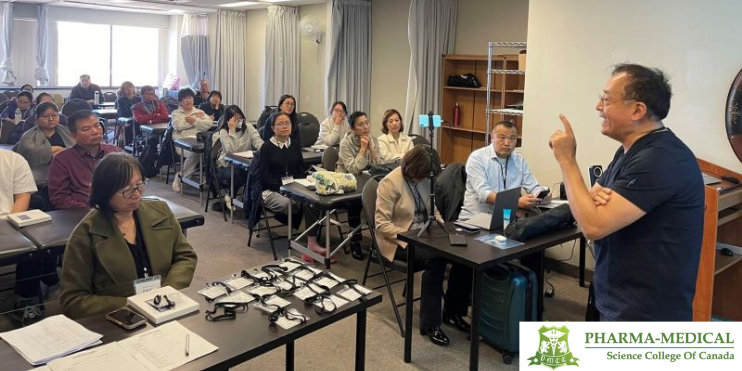Is the classroom well-lit?
Refer to the image and answer the question using a single word or phrase.

Yes